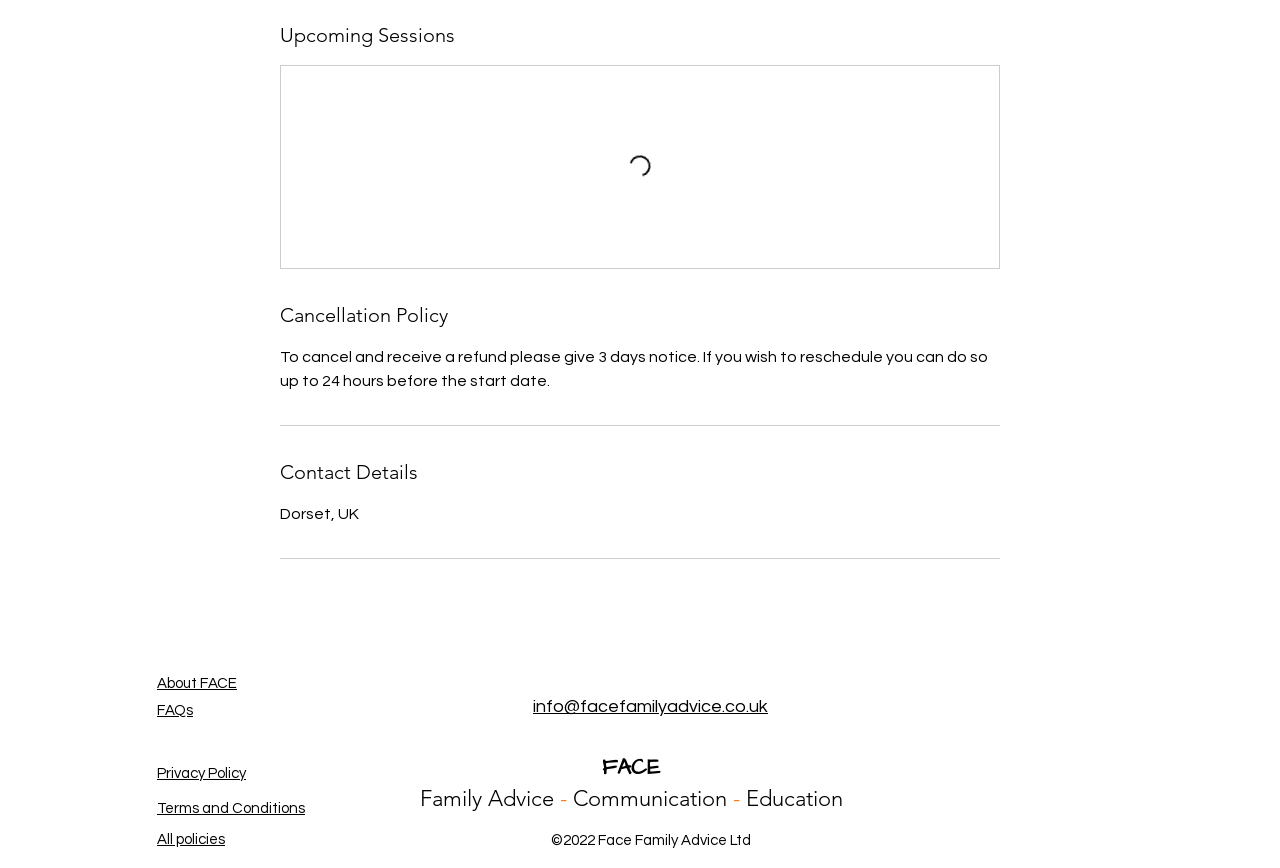Determine the bounding box coordinates for the UI element described. Format the coordinates as (top-left x, top-left y, bottom-right x, bottom-right y) and ensure all values are between 0 and 1. Element description: aria-label="Instagram"

[0.459, 0.728, 0.489, 0.773]